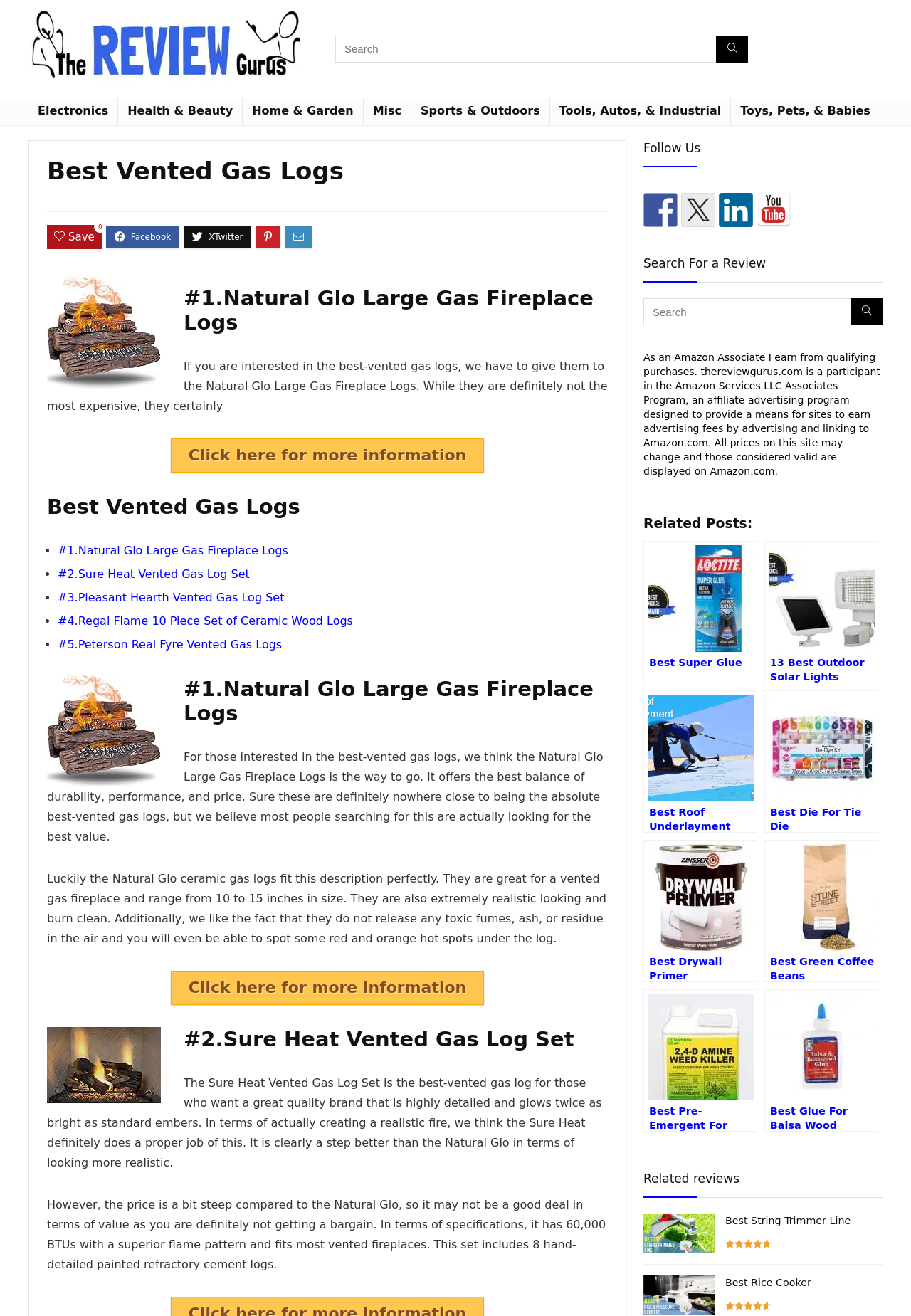Find the bounding box coordinates for the area you need to click to carry out the instruction: "Search for a review". The coordinates should be four float numbers between 0 and 1, indicated as [left, top, right, bottom].

[0.706, 0.227, 0.969, 0.247]